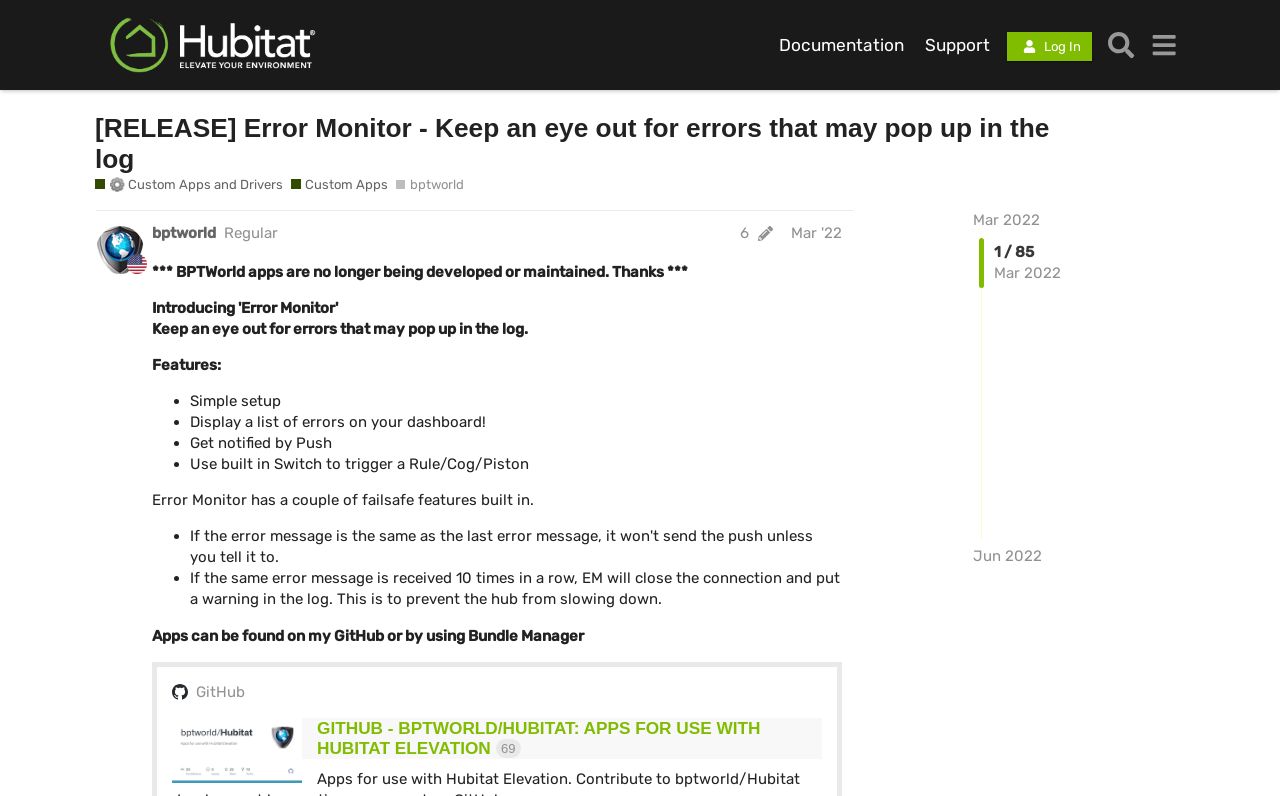Provide the bounding box coordinates of the HTML element described by the text: "⚙️ Custom Apps and Drivers".

[0.074, 0.221, 0.221, 0.244]